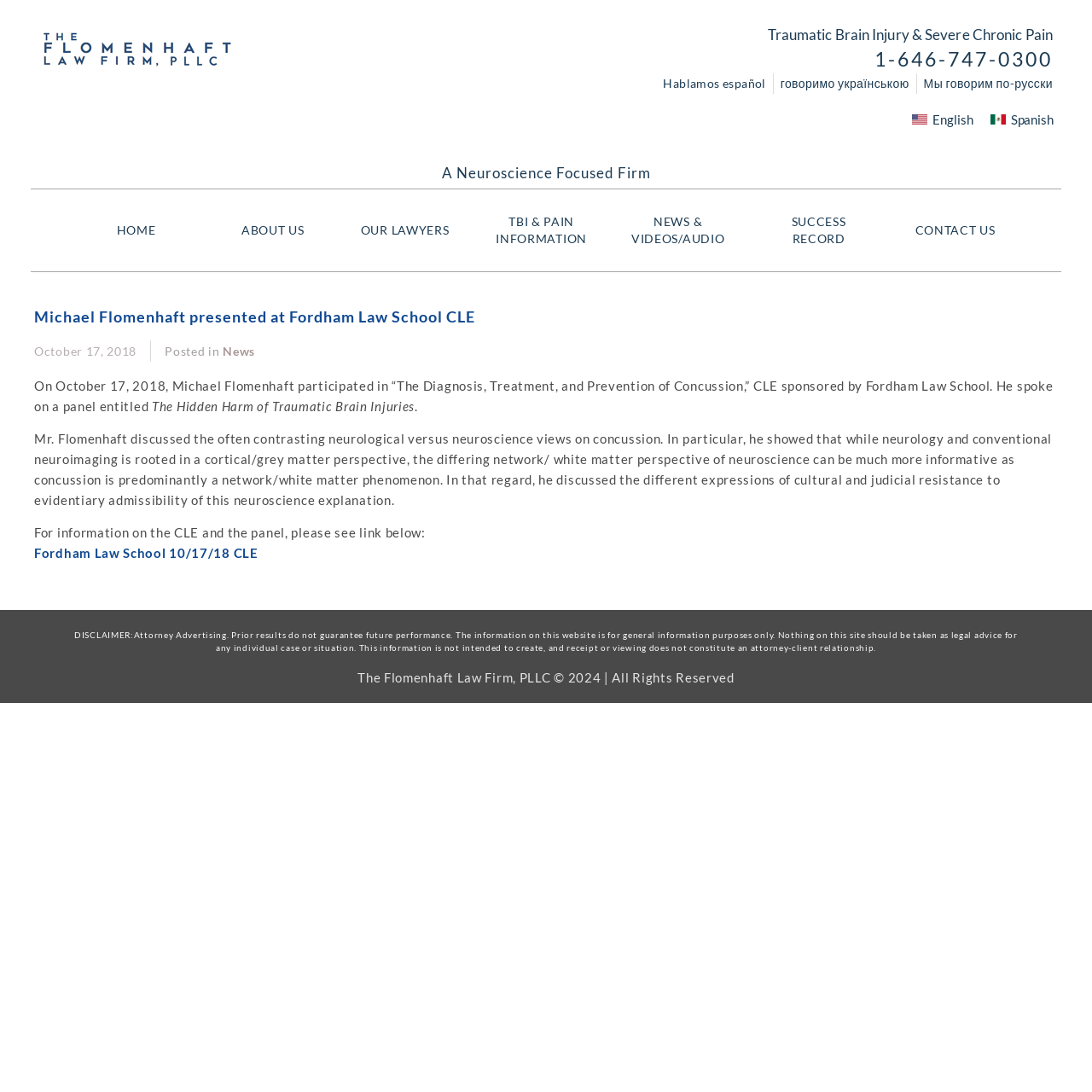Predict the bounding box of the UI element that fits this description: "NEWS & VIDEOS/AUDIO".

[0.562, 0.173, 0.687, 0.248]